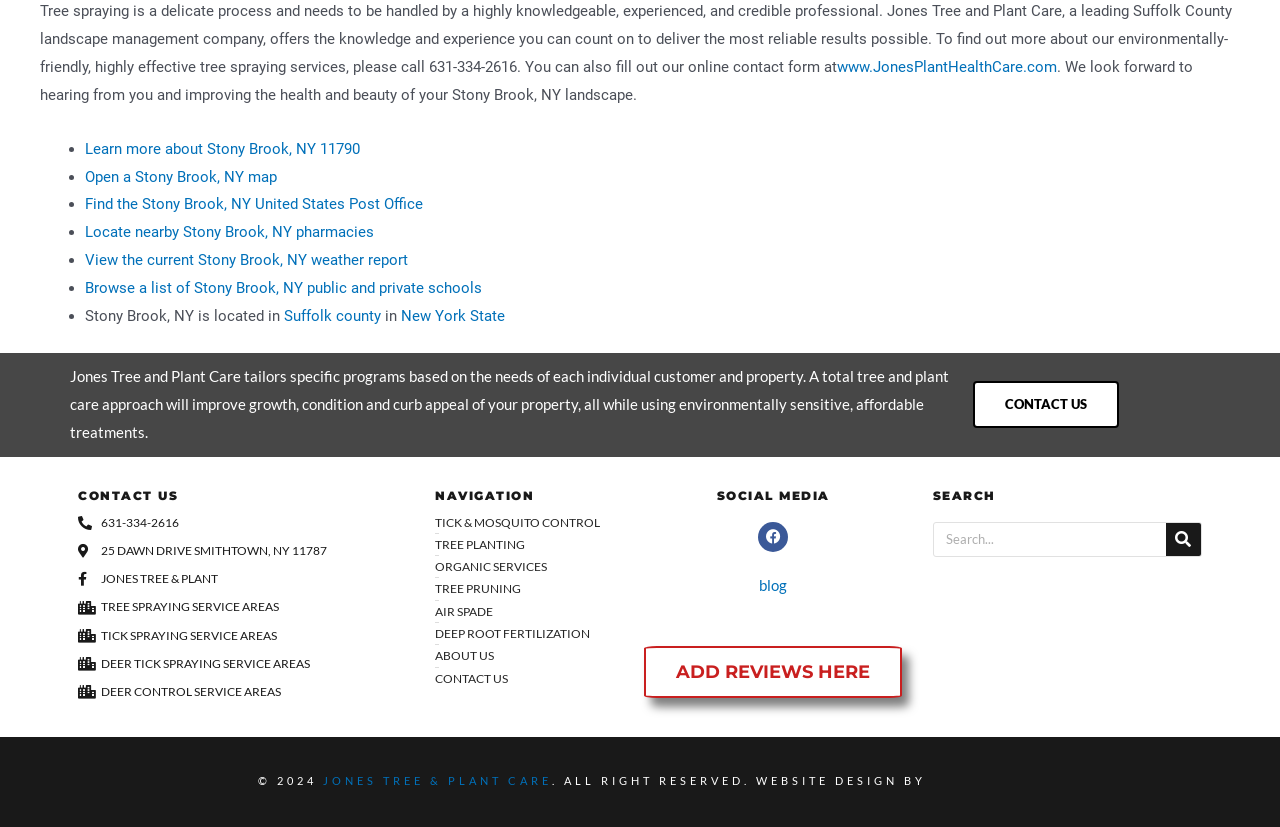Find the bounding box coordinates of the clickable region needed to perform the following instruction: "Learn more about Stony Brook, NY 11790". The coordinates should be provided as four float numbers between 0 and 1, i.e., [left, top, right, bottom].

[0.066, 0.169, 0.281, 0.191]